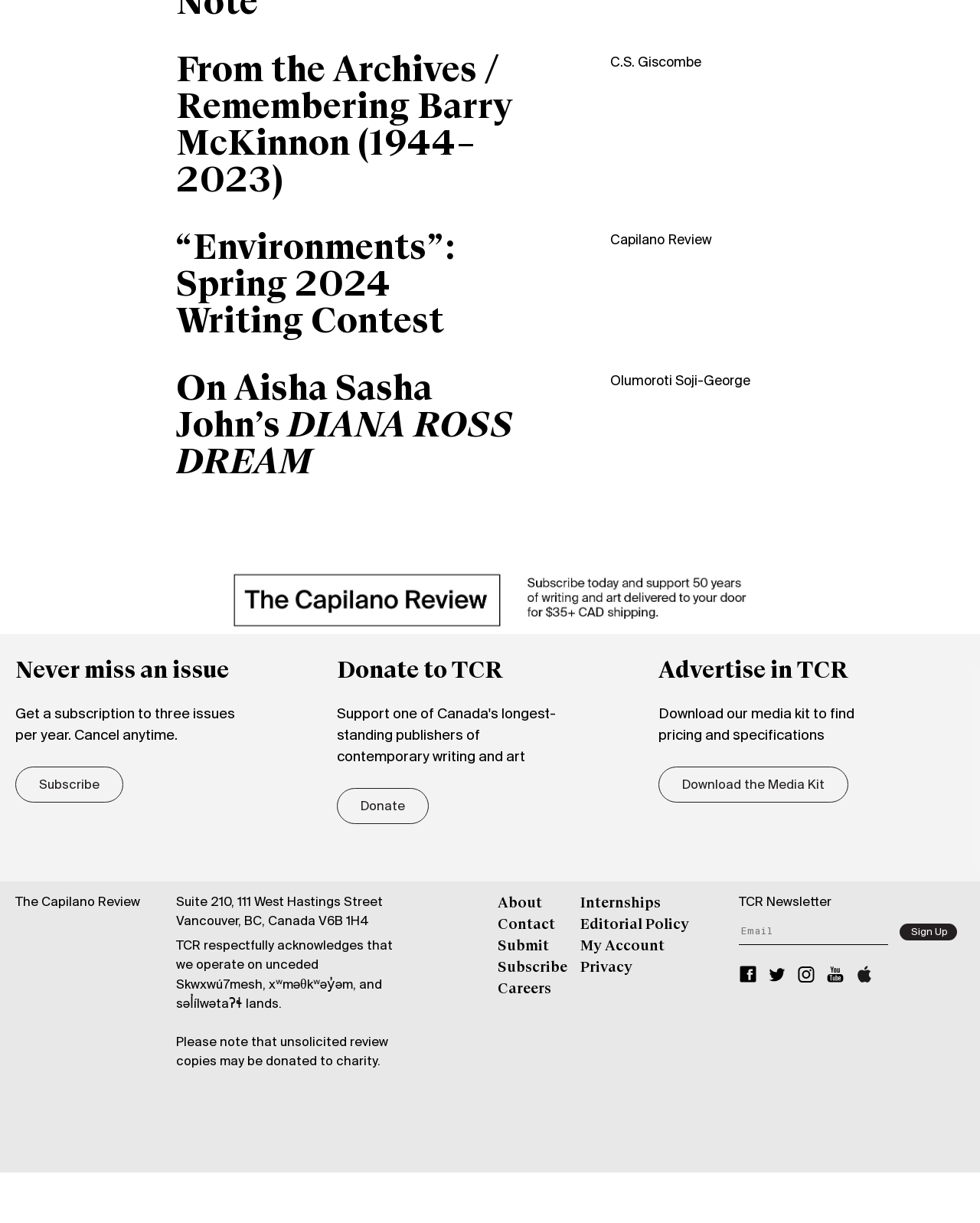Use a single word or phrase to answer the question:
How many headings are on this webpage?

5